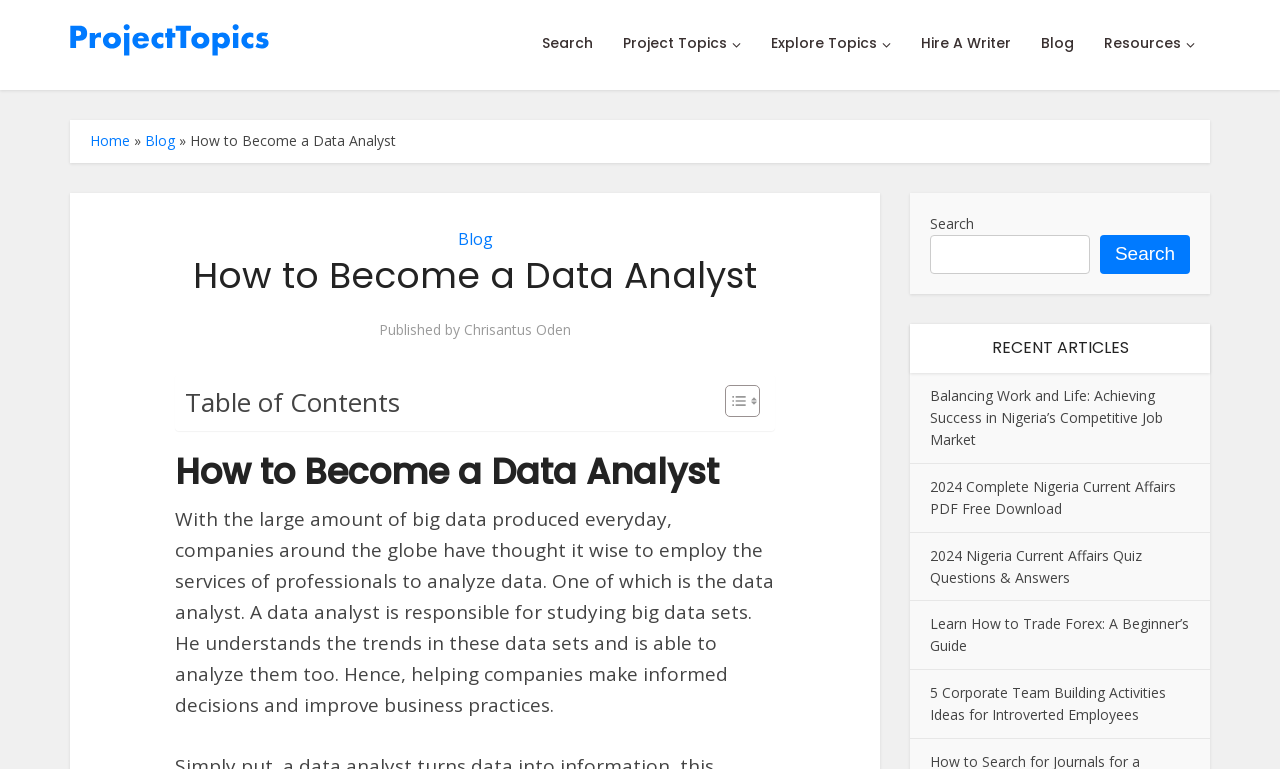Locate the bounding box coordinates of the element's region that should be clicked to carry out the following instruction: "Toggle the table of contents". The coordinates need to be four float numbers between 0 and 1, i.e., [left, top, right, bottom].

[0.555, 0.499, 0.59, 0.543]